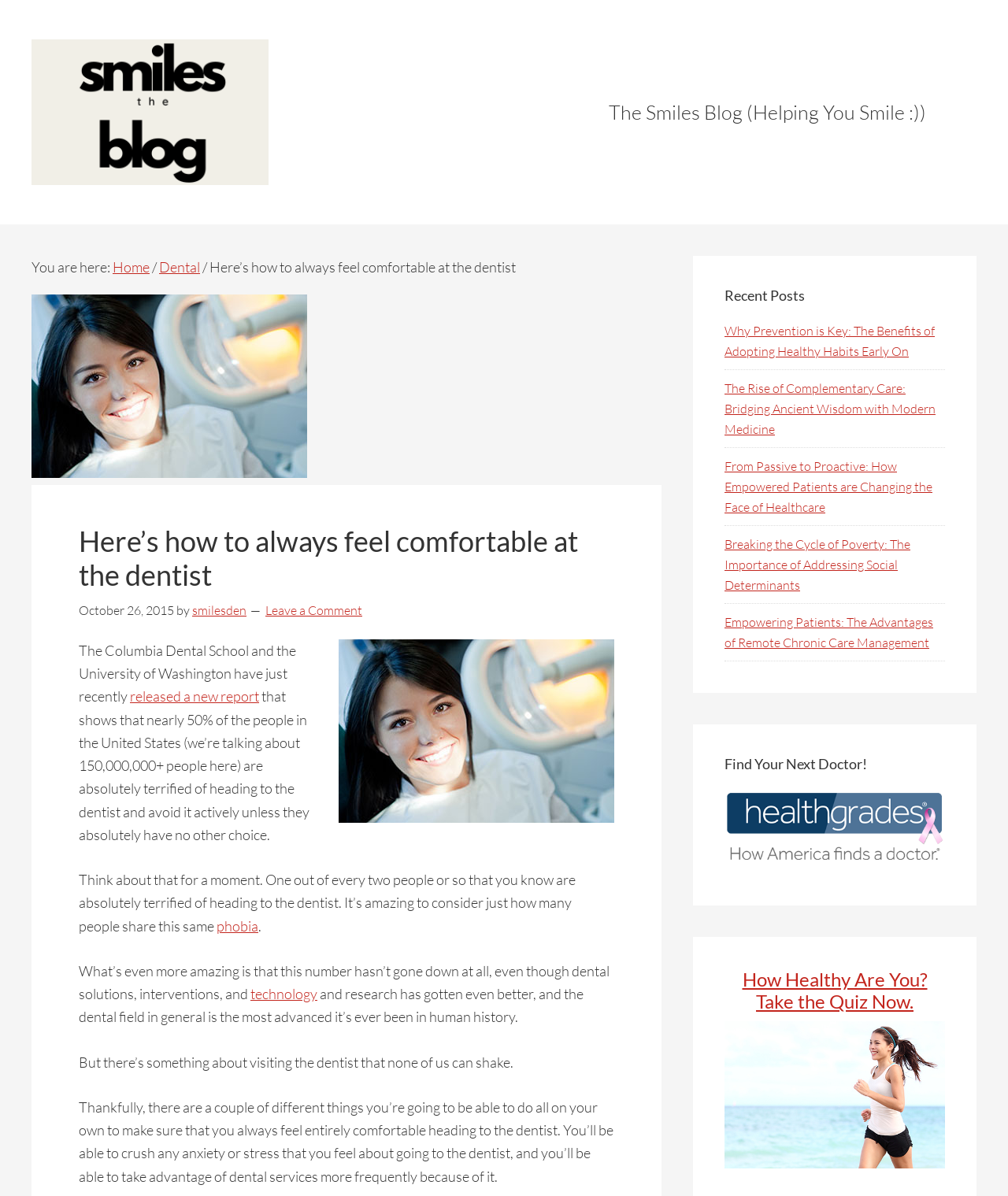Provide the text content of the webpage's main heading.

Here’s how to always feel comfortable at the dentist